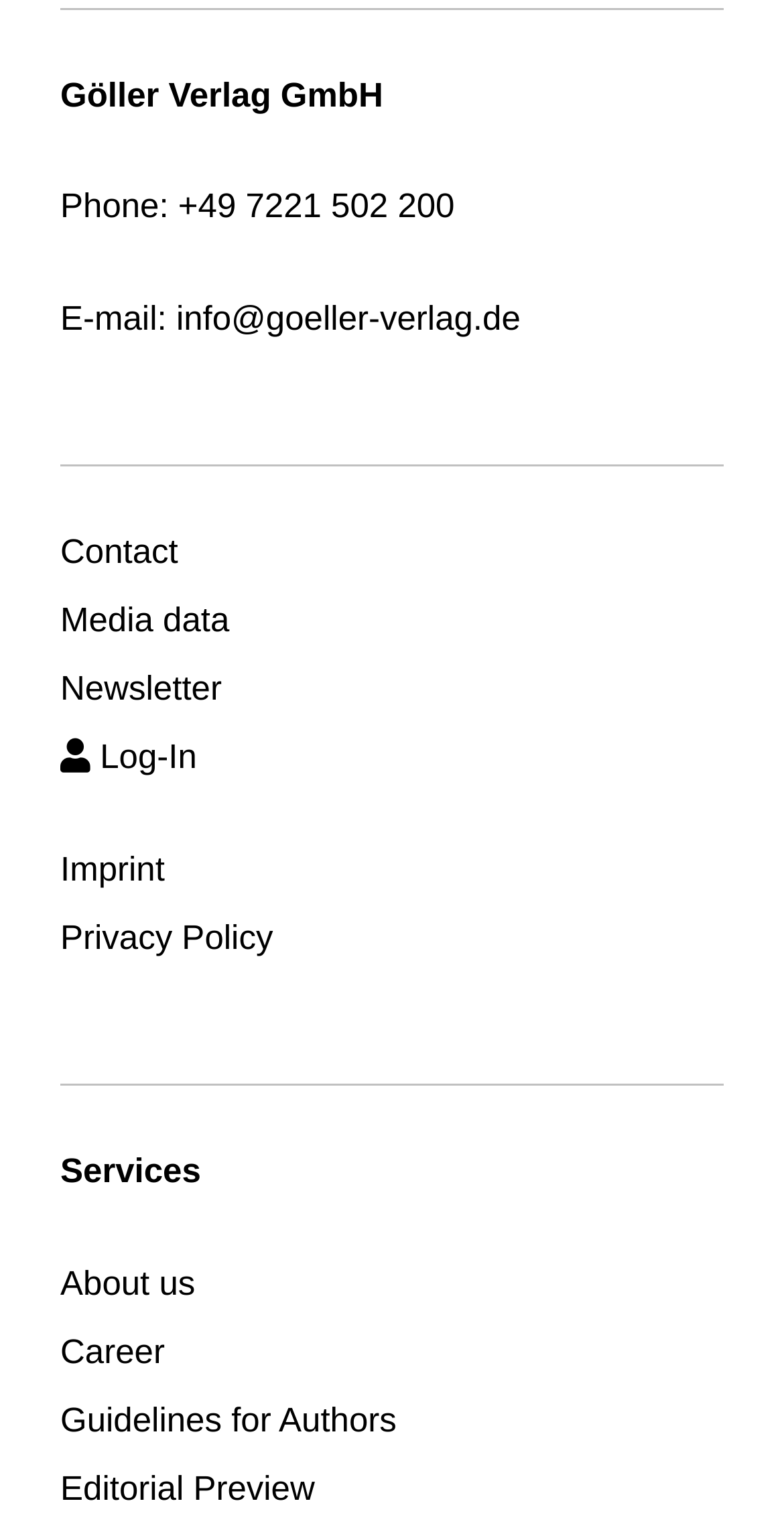Please identify the bounding box coordinates of the area that needs to be clicked to follow this instruction: "Click on Contact".

[0.077, 0.346, 0.227, 0.371]